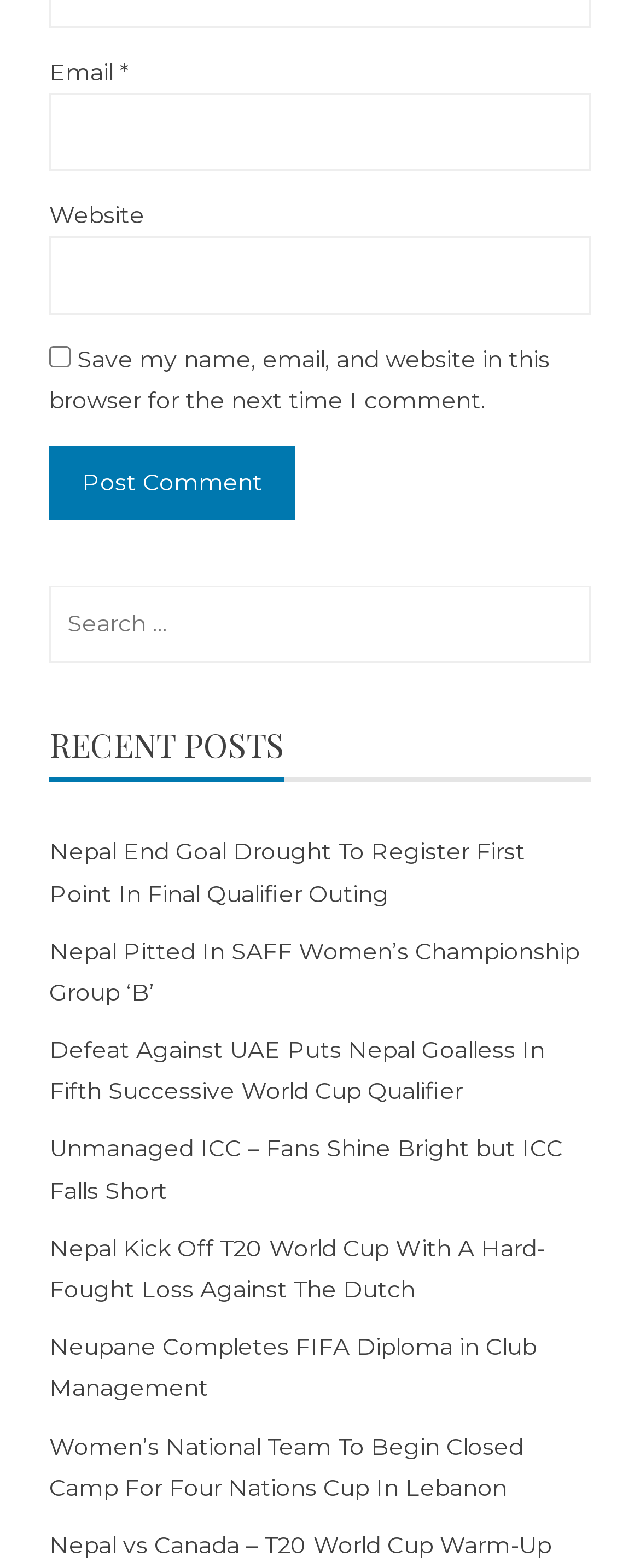Please identify the bounding box coordinates of the element on the webpage that should be clicked to follow this instruction: "Get in touch with Suzanne Quast". The bounding box coordinates should be given as four float numbers between 0 and 1, formatted as [left, top, right, bottom].

None